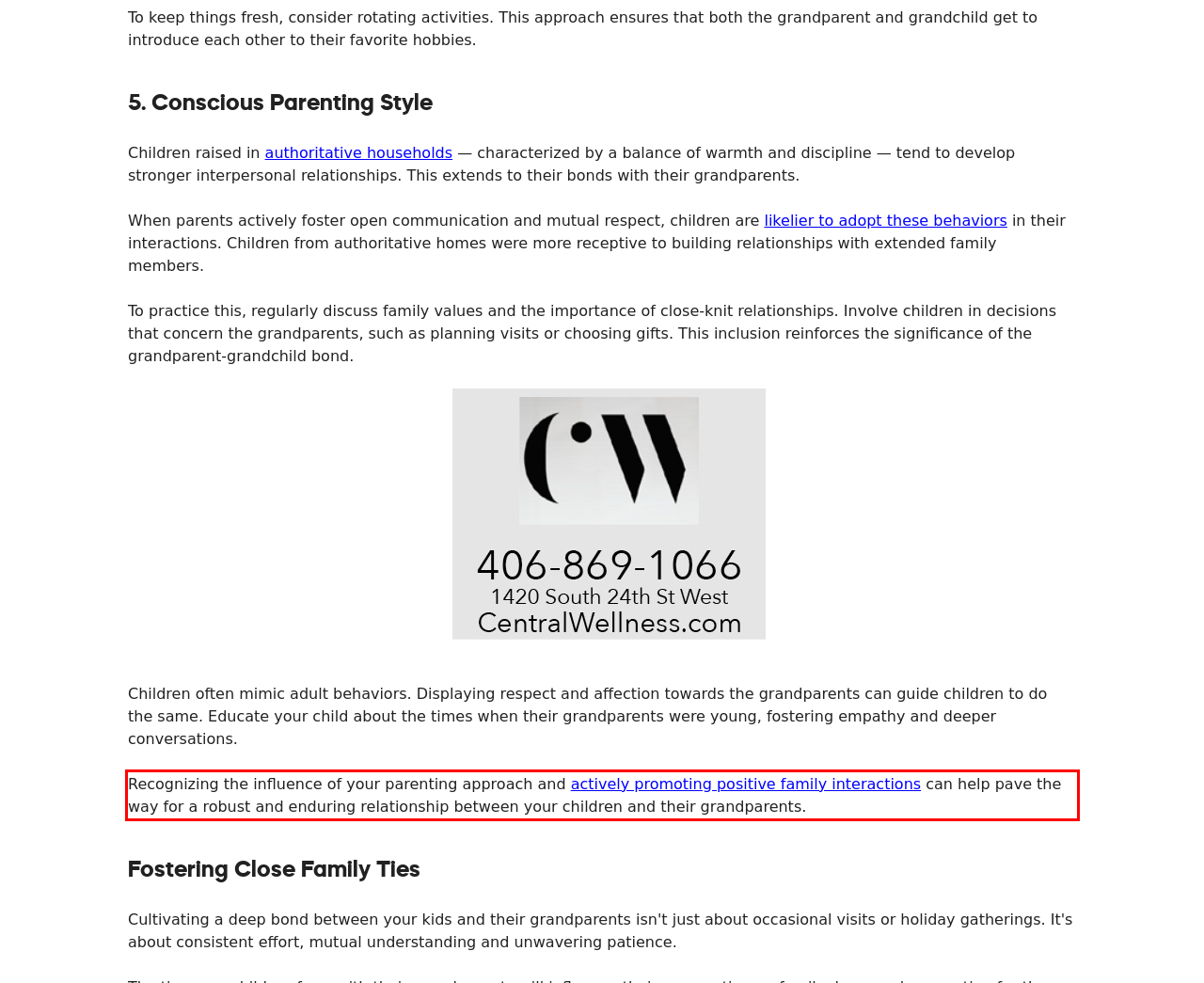Please analyze the provided webpage screenshot and perform OCR to extract the text content from the red rectangle bounding box.

Recognizing the influence of your parenting approach and actively promoting positive family interactions can help pave the way for a robust and enduring relationship between your children and their grandparents.